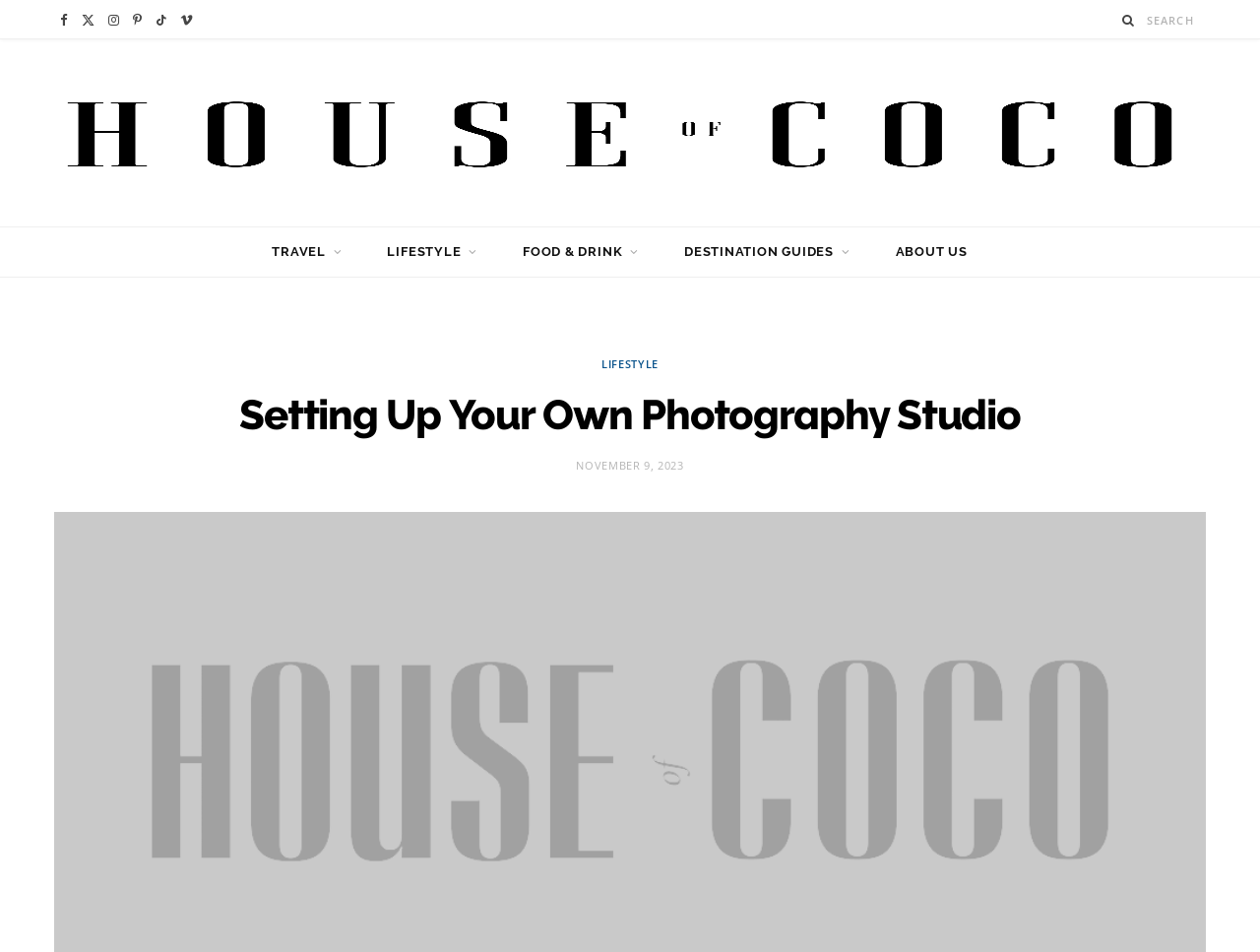Please examine the image and provide a detailed answer to the question: What is the date of the article?

I found the date of the article by looking at the text below the main heading, which indicates that the article was published on NOVEMBER 9, 2023.